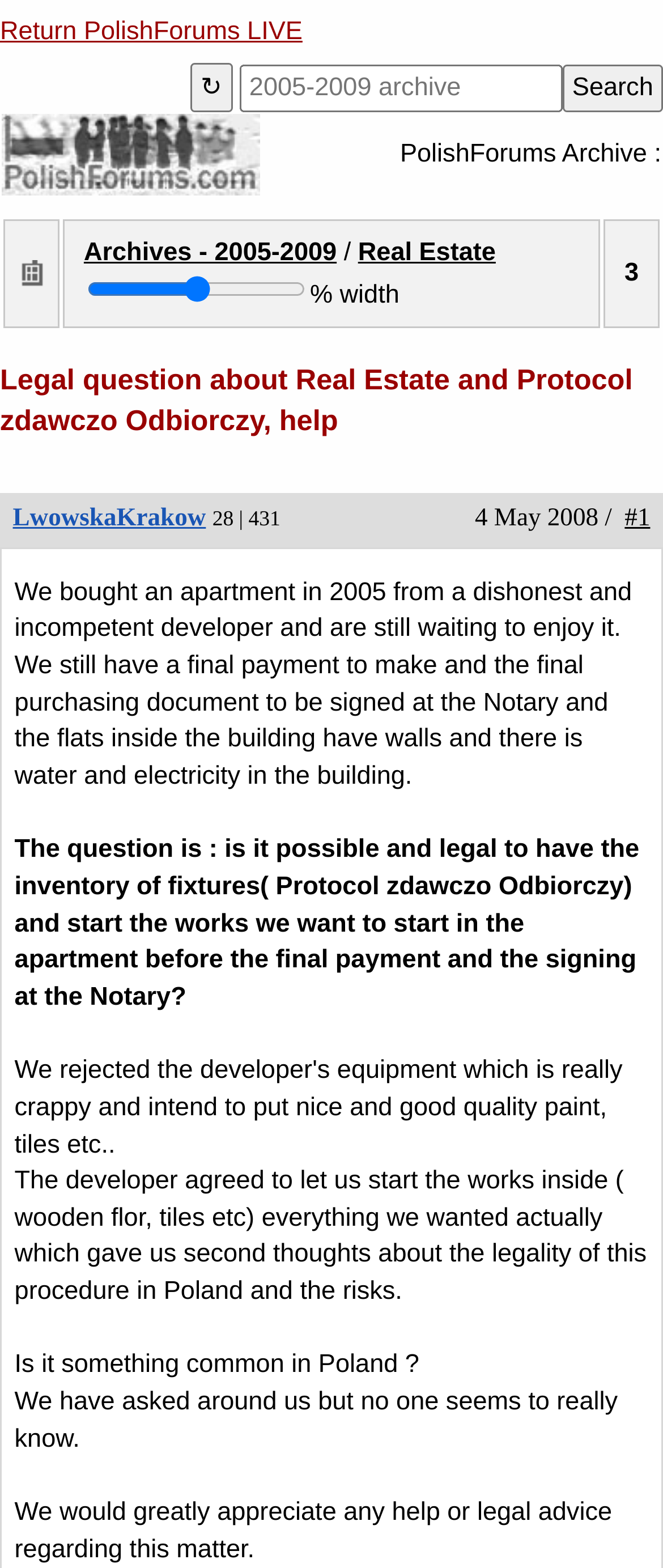Answer the question in a single word or phrase:
What is the buyer seeking?

Legal advice